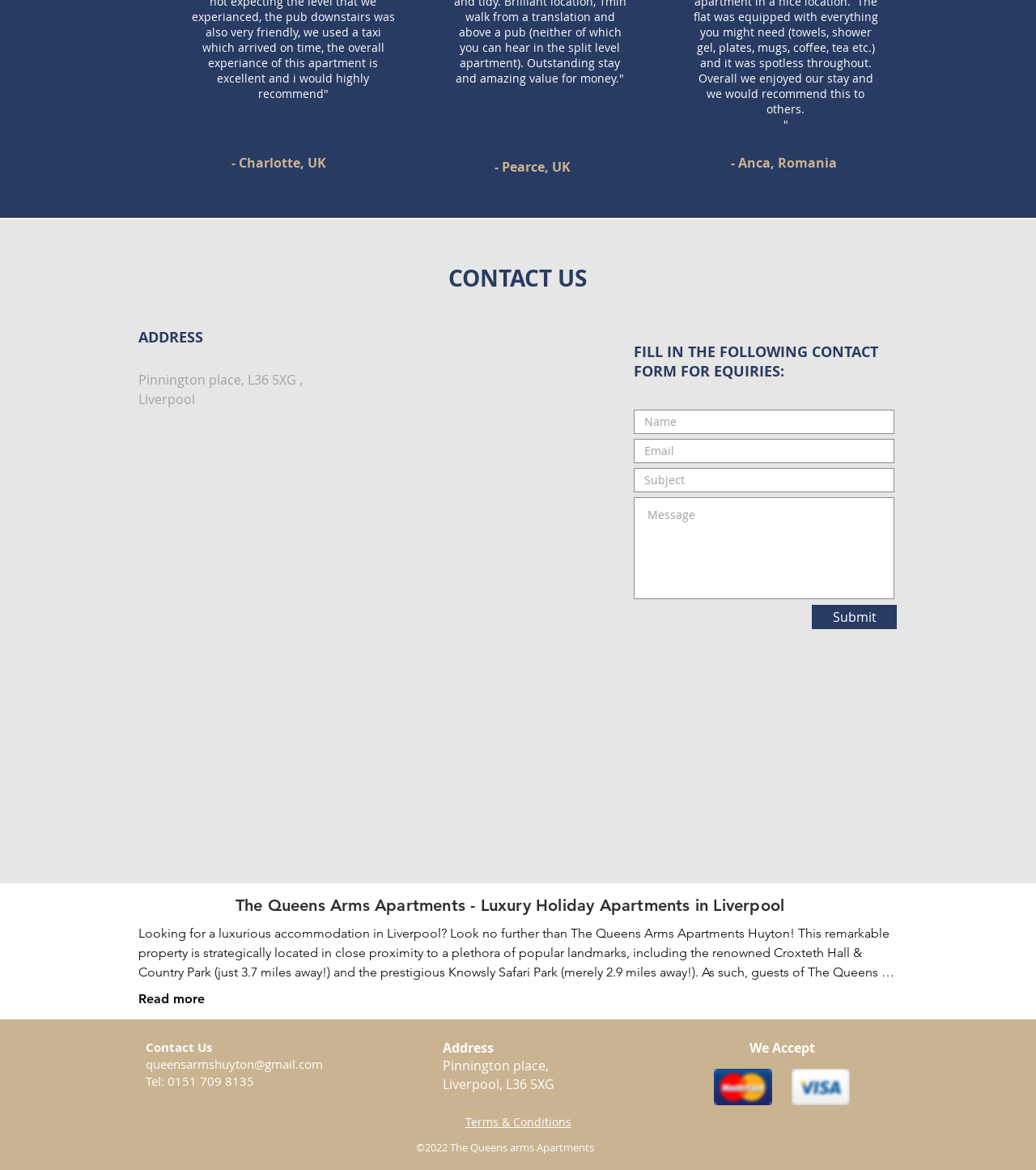Determine the coordinates of the bounding box for the clickable area needed to execute this instruction: "Click the Submit button".

[0.784, 0.517, 0.866, 0.538]